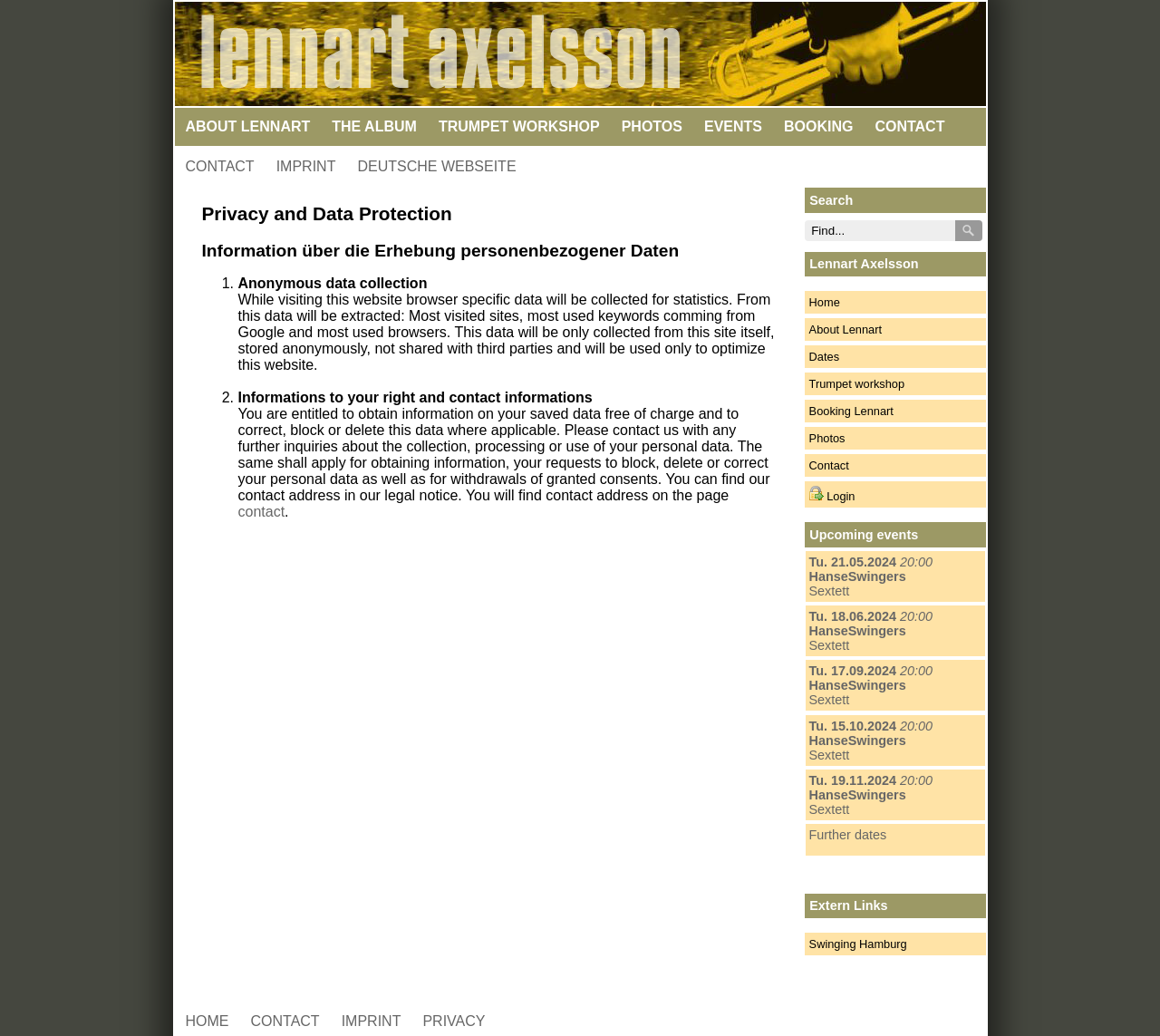Please identify the bounding box coordinates of the element's region that I should click in order to complete the following instruction: "Search for something". The bounding box coordinates consist of four float numbers between 0 and 1, i.e., [left, top, right, bottom].

[0.693, 0.212, 0.823, 0.232]